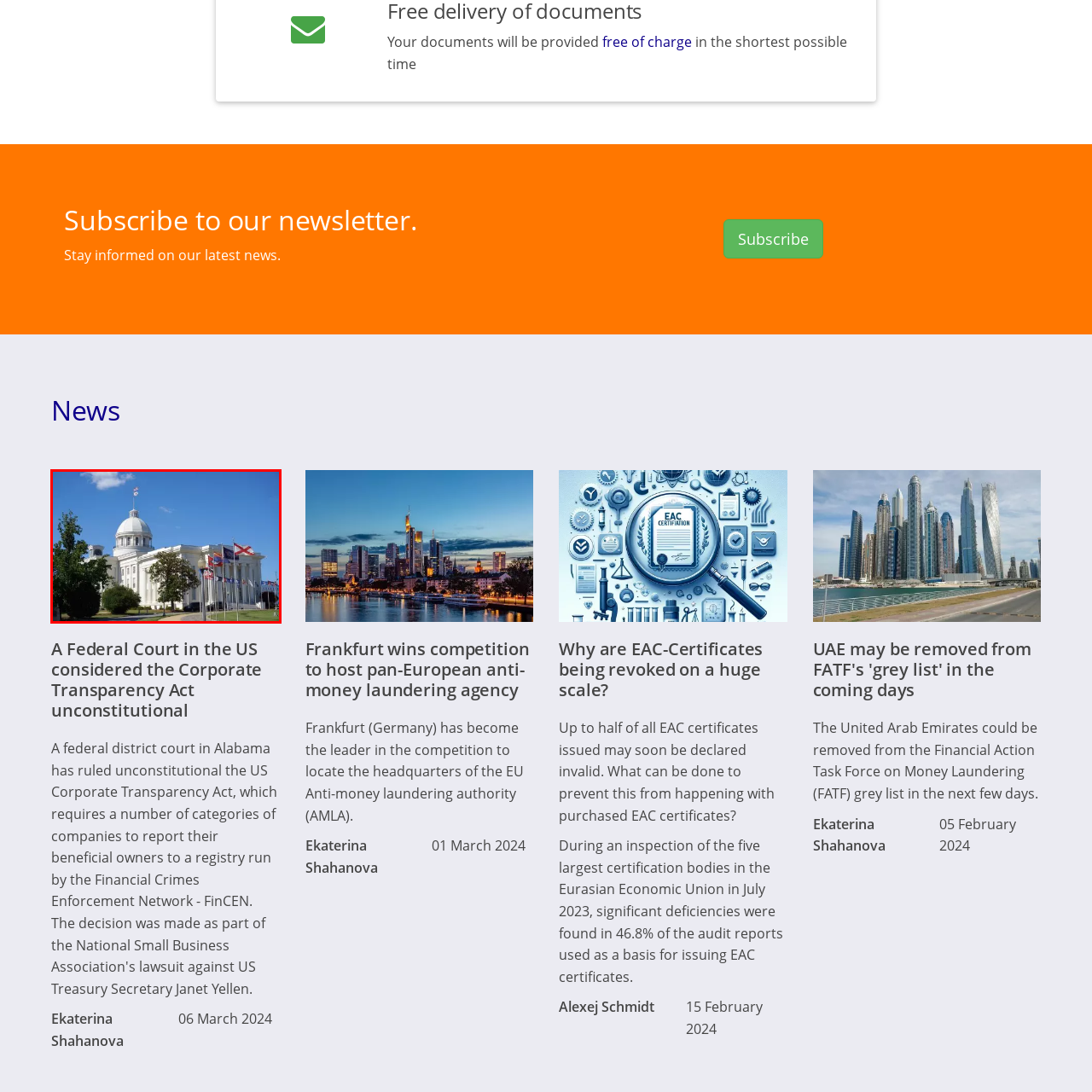What color is the building's exterior?
Look at the image highlighted within the red bounding box and provide a detailed answer to the question.

The caption describes the building's architecture as 'adorned with classical columns and white exterior', implying that the exterior of the building is predominantly white in color.